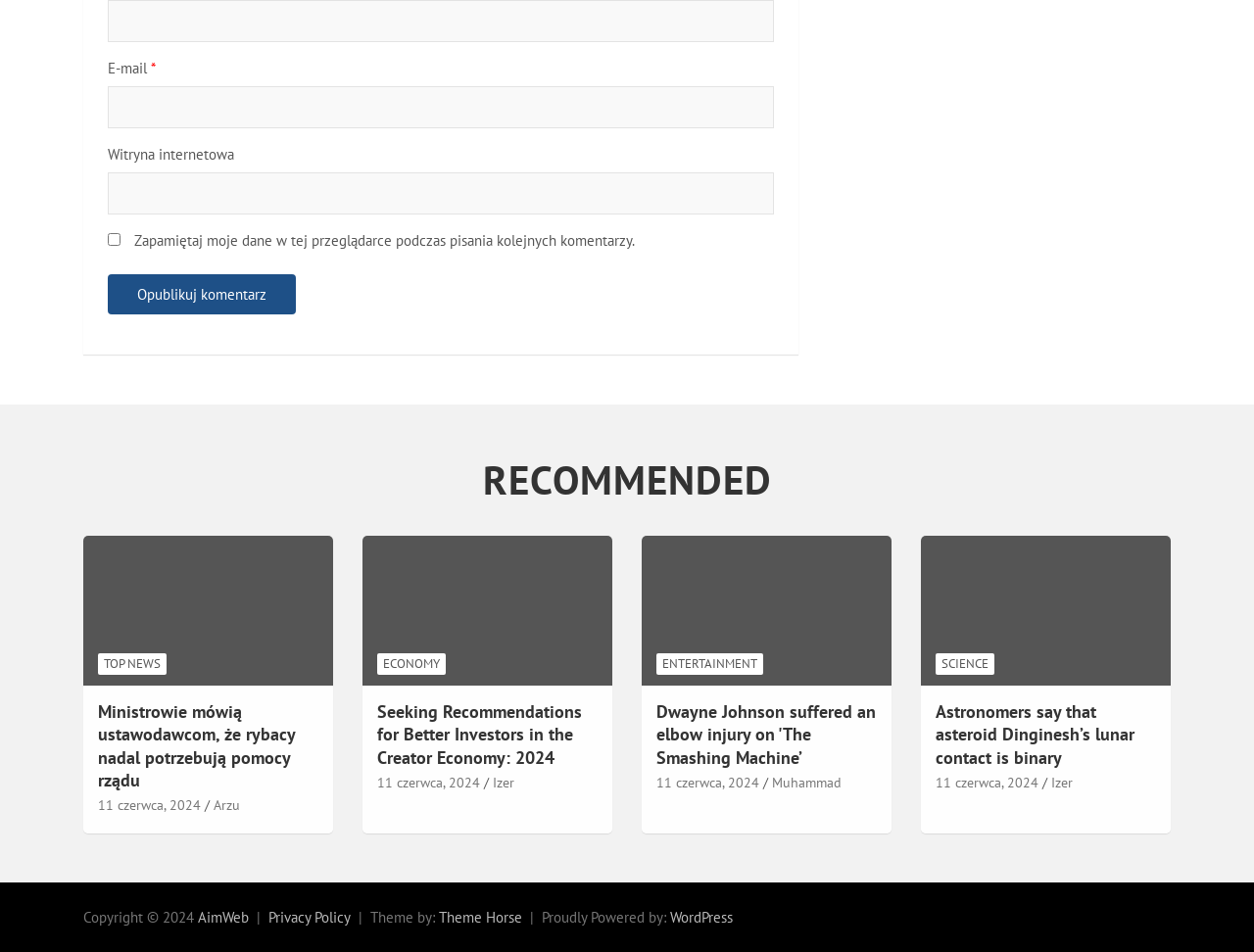What is the name of the website's theme provider?
Please respond to the question with as much detail as possible.

The website's theme provider is 'Theme Horse' which is mentioned in the footer section of the webpage. The text 'Theme by:' is followed by a link to 'Theme Horse'.